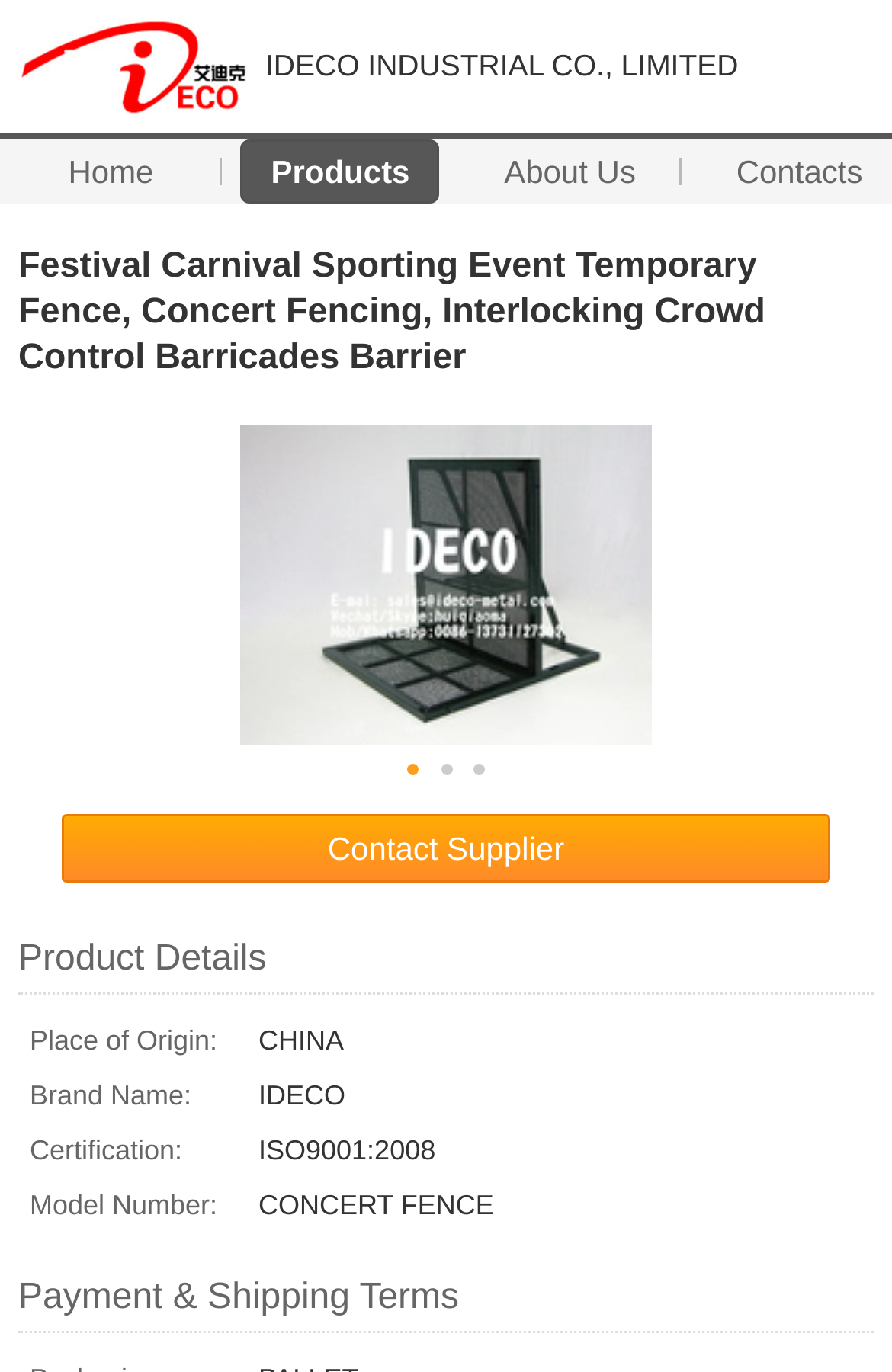What is the place of origin of the product?
Look at the image and respond with a one-word or short phrase answer.

CHINA